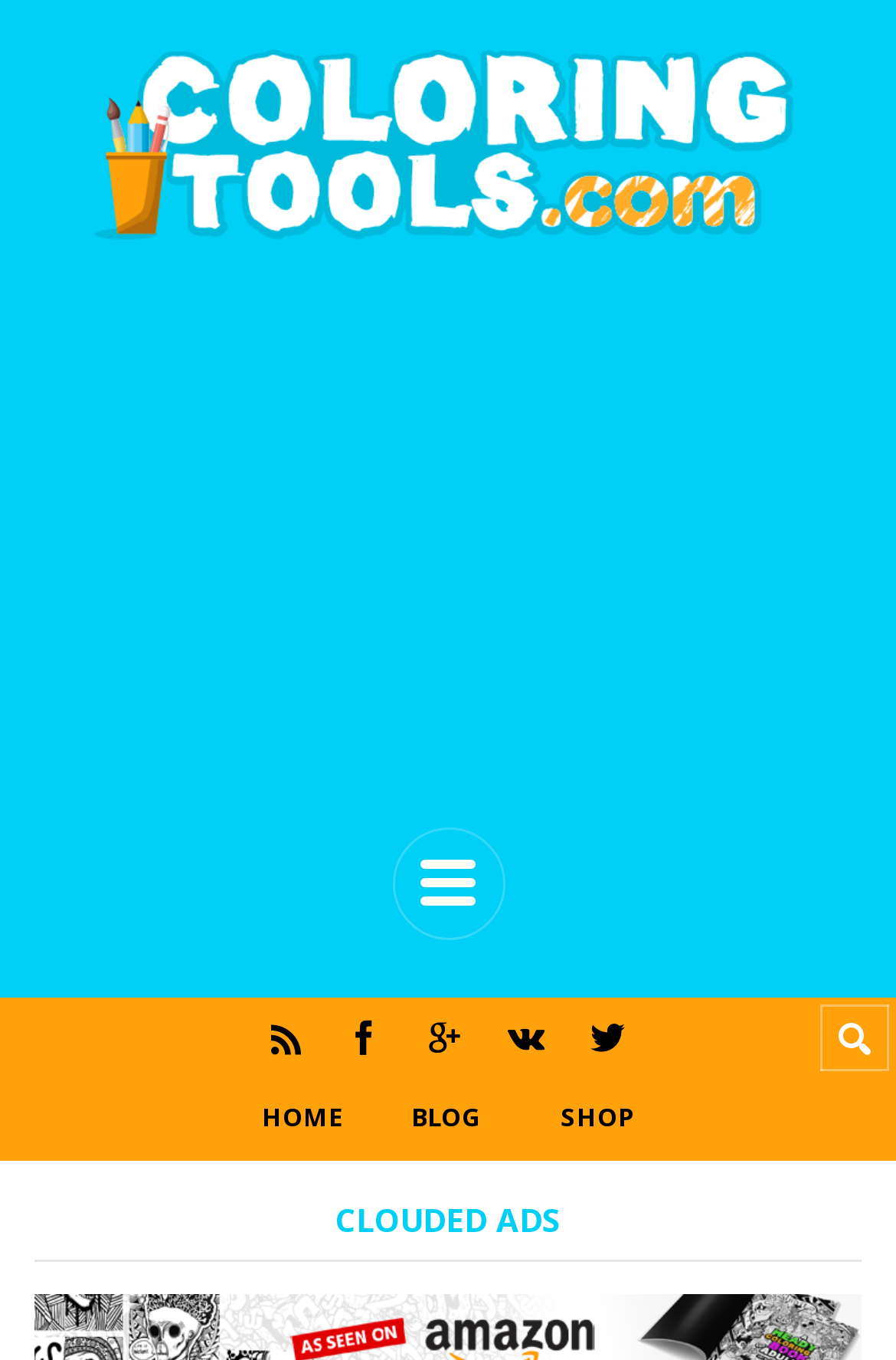Bounding box coordinates should be provided in the format (top-left x, top-left y, bottom-right x, bottom-right y) with all values between 0 and 1. Identify the bounding box for this UI element: title="VK"

[0.541, 0.734, 0.633, 0.793]